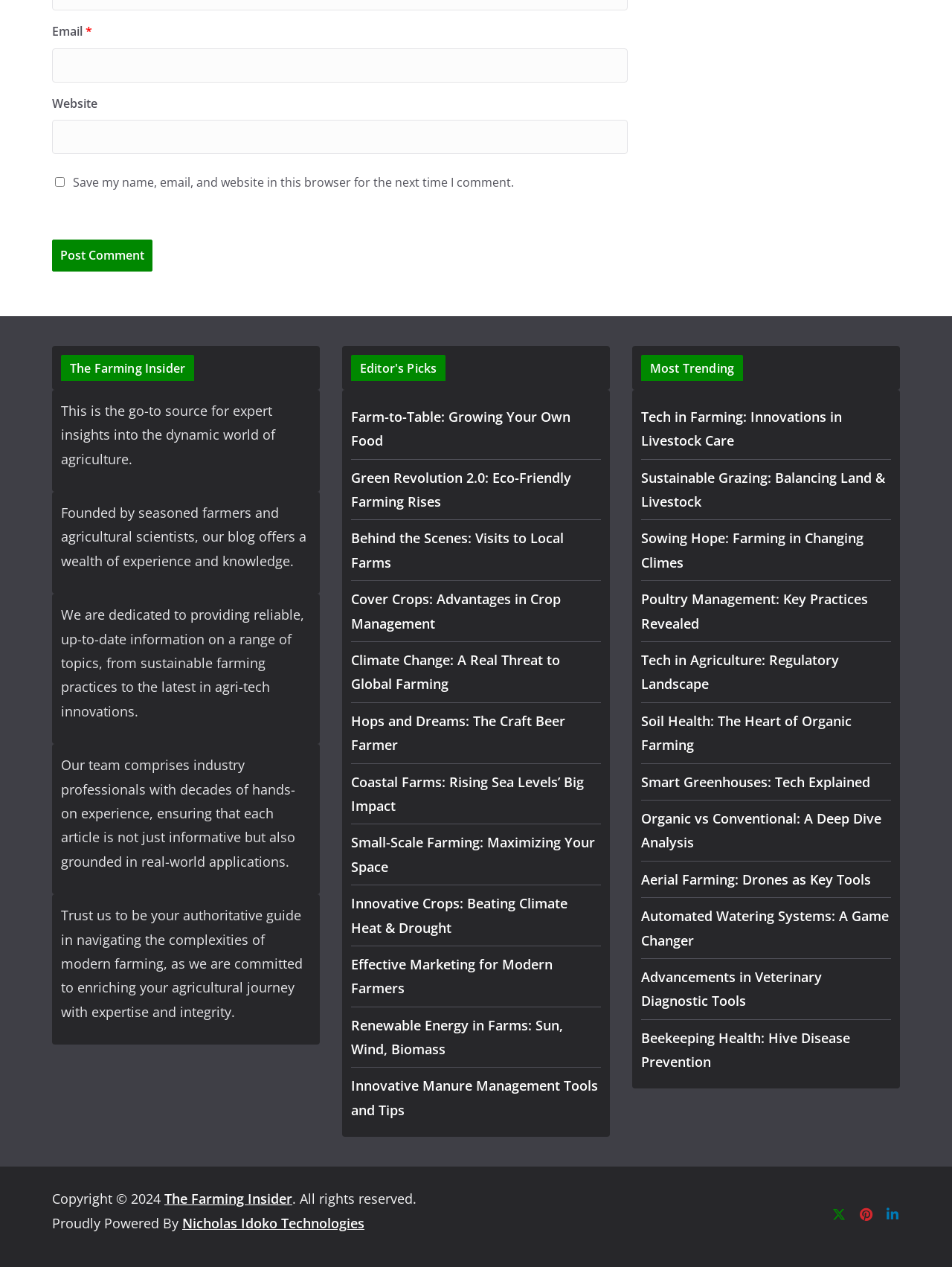Please specify the bounding box coordinates of the clickable region to carry out the following instruction: "Visit Nicholas Idoko Technologies". The coordinates should be four float numbers between 0 and 1, in the format [left, top, right, bottom].

[0.191, 0.958, 0.383, 0.972]